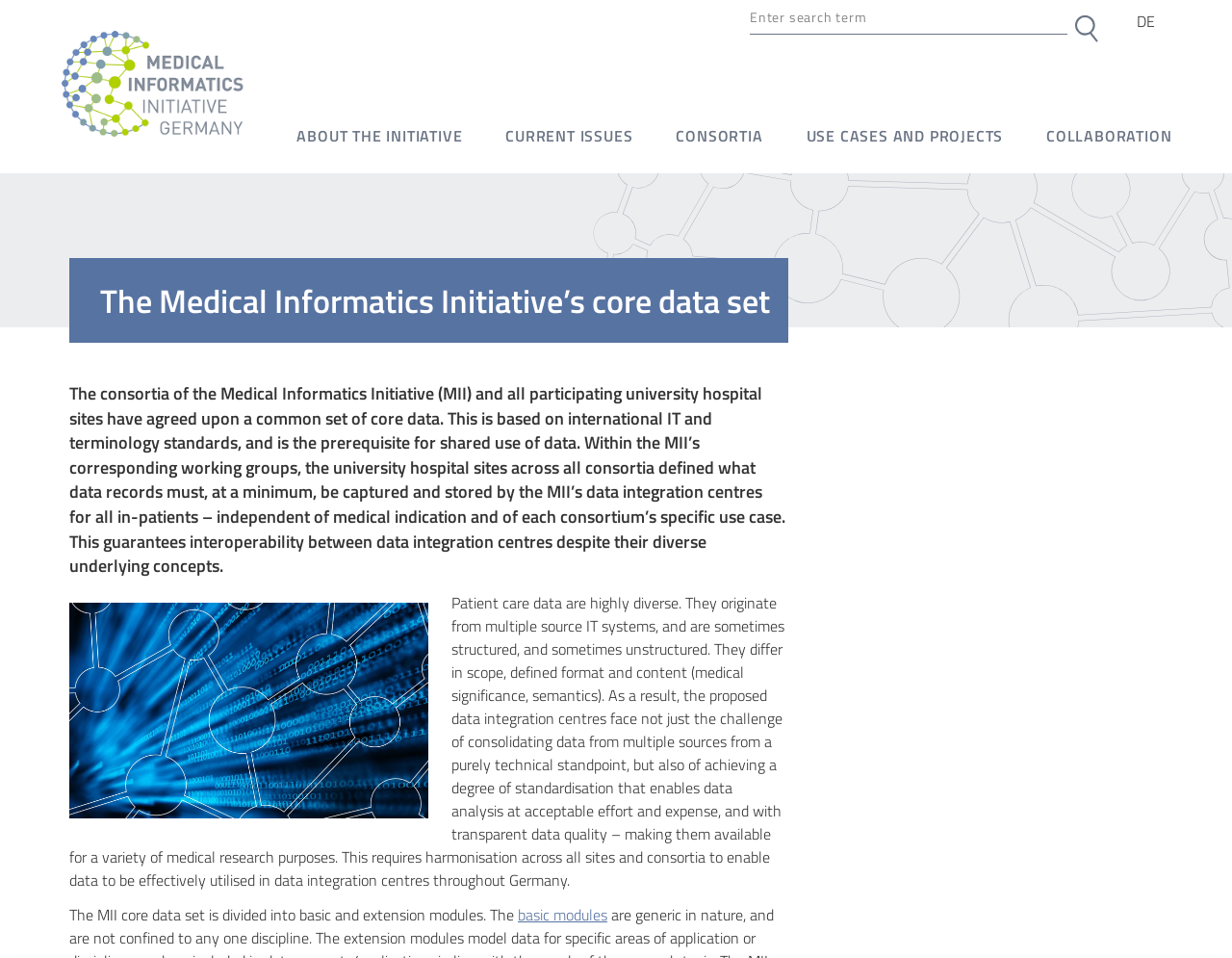For the element described, predict the bounding box coordinates as (top-left x, top-left y, bottom-right x, bottom-right y). All values should be between 0 and 1. Element description: News

[0.413, 0.233, 0.518, 0.257]